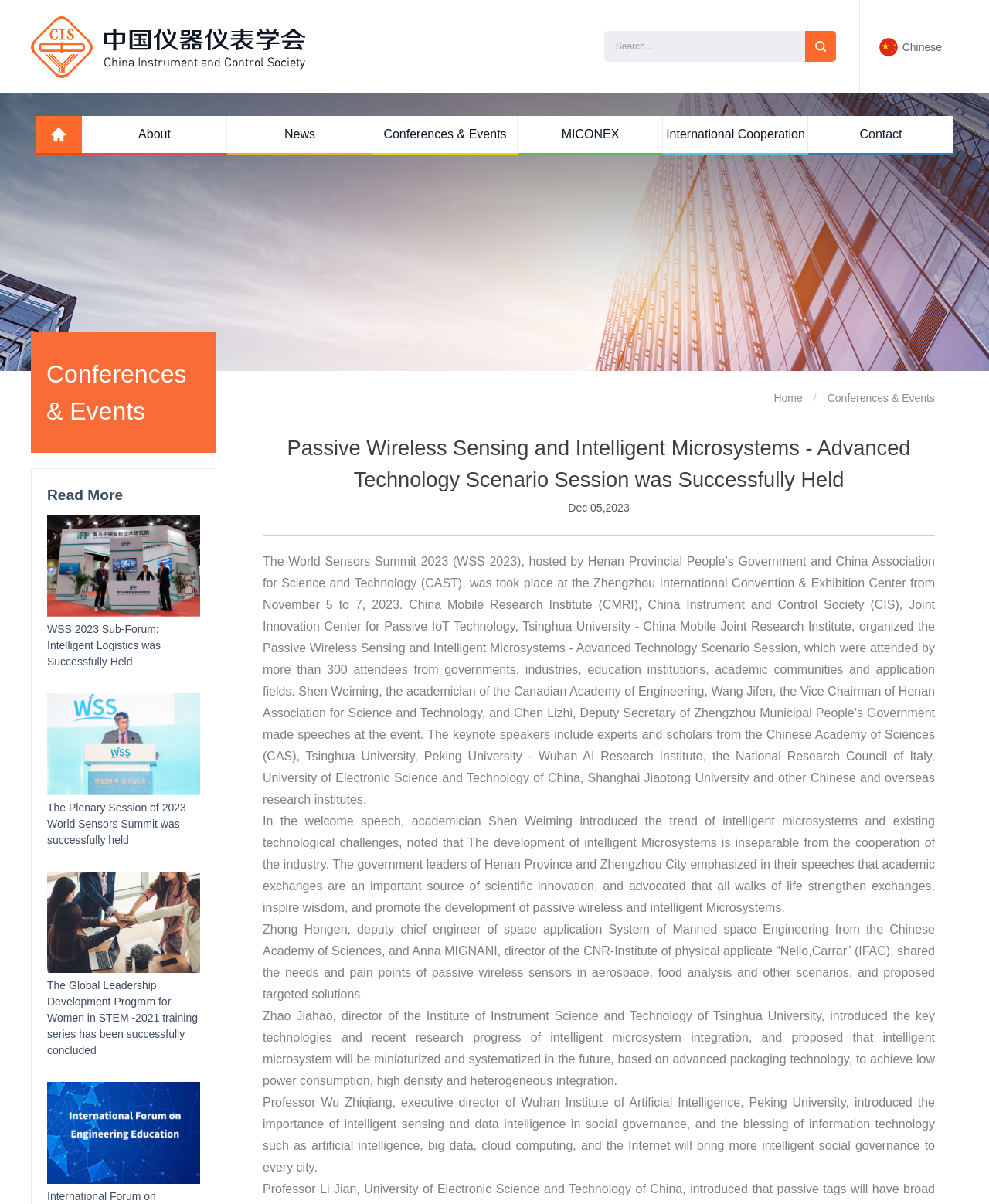Specify the bounding box coordinates of the area that needs to be clicked to achieve the following instruction: "Click on 'ADSL-DSL-VDSL'".

None